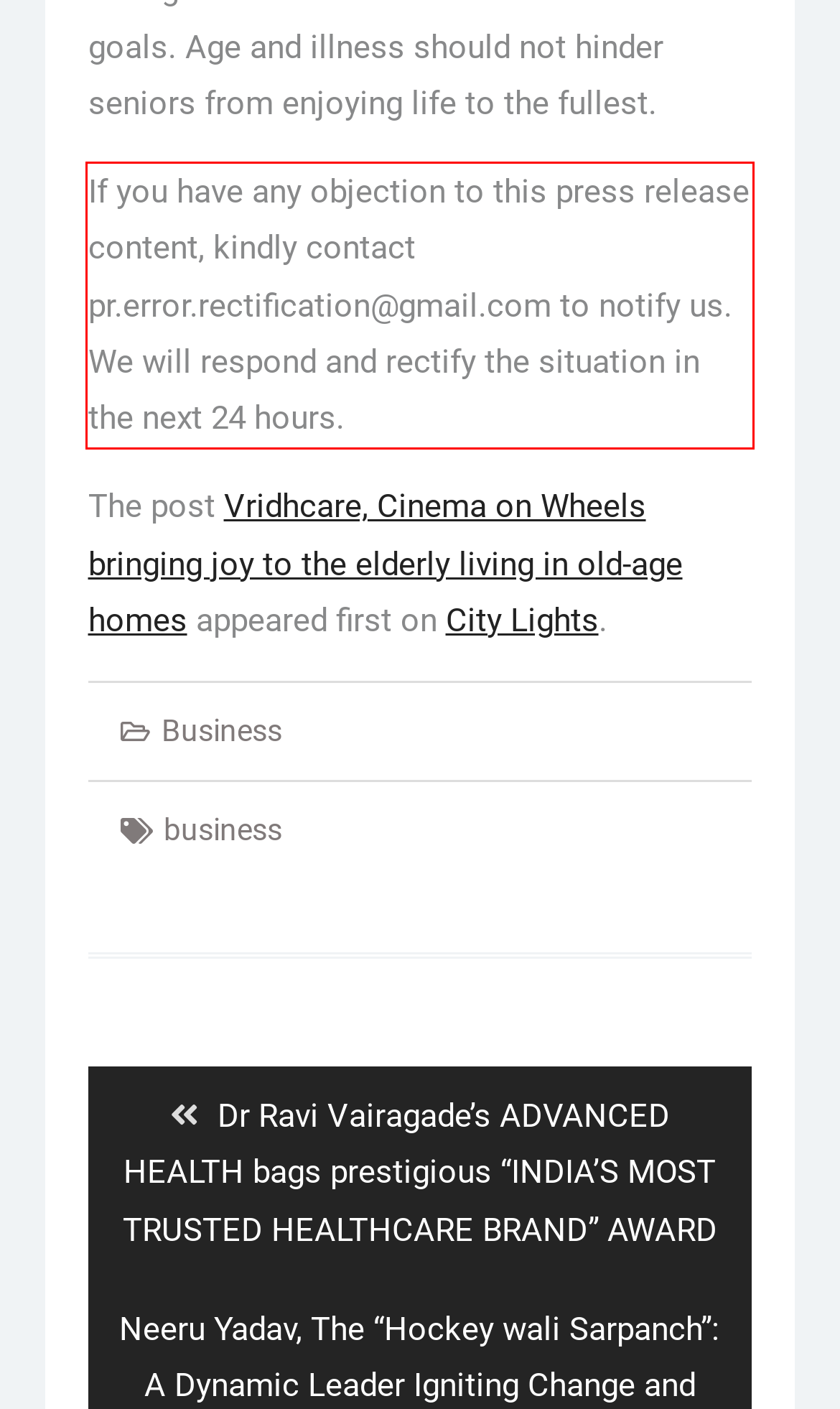You are provided with a screenshot of a webpage featuring a red rectangle bounding box. Extract the text content within this red bounding box using OCR.

If you have any objection to this press release content, kindly contact pr.error.rectification@gmail.com to notify us. We will respond and rectify the situation in the next 24 hours.